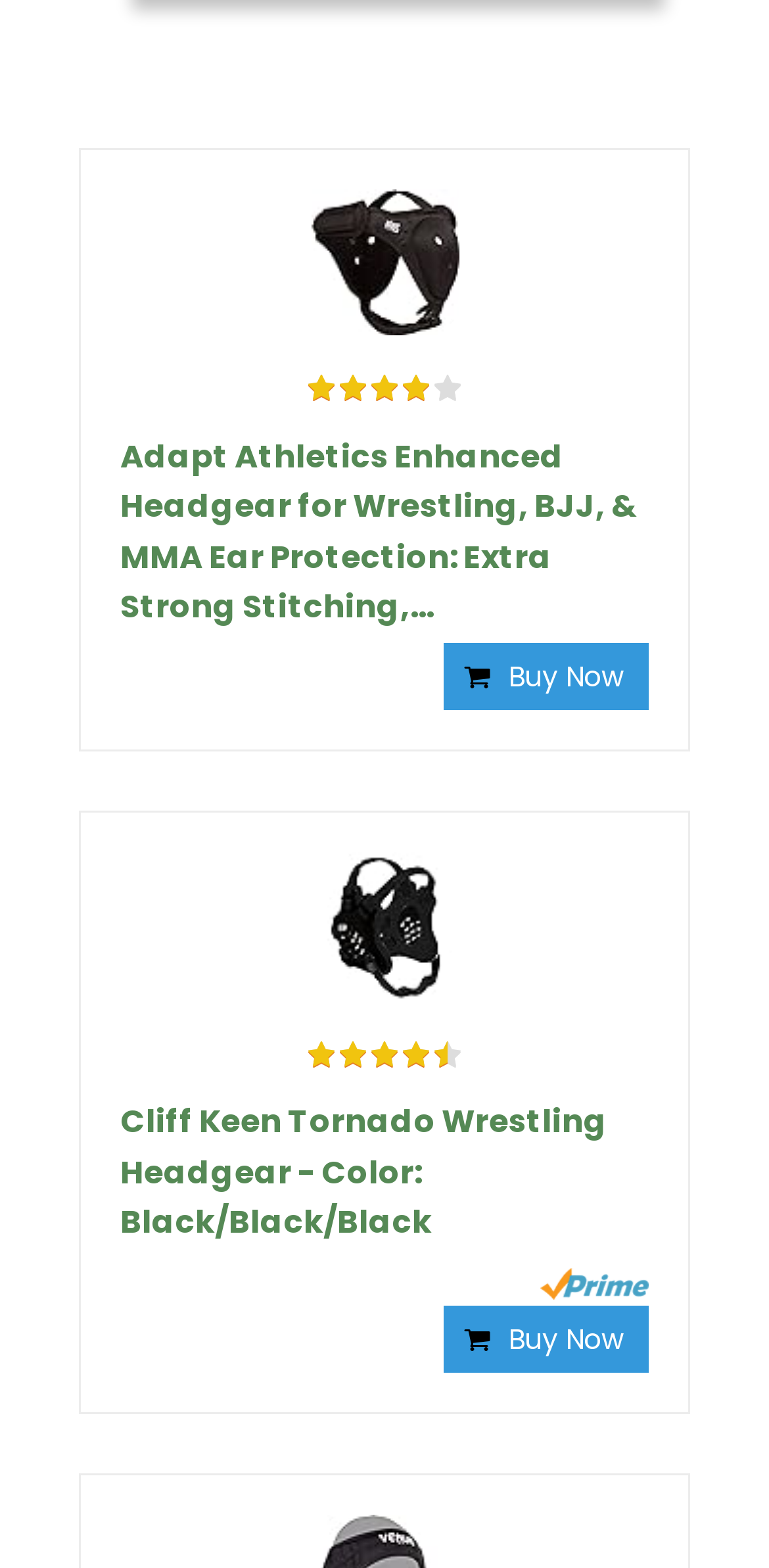Please predict the bounding box coordinates of the element's region where a click is necessary to complete the following instruction: "Visit Facebook page". The coordinates should be represented by four float numbers between 0 and 1, i.e., [left, top, right, bottom].

None